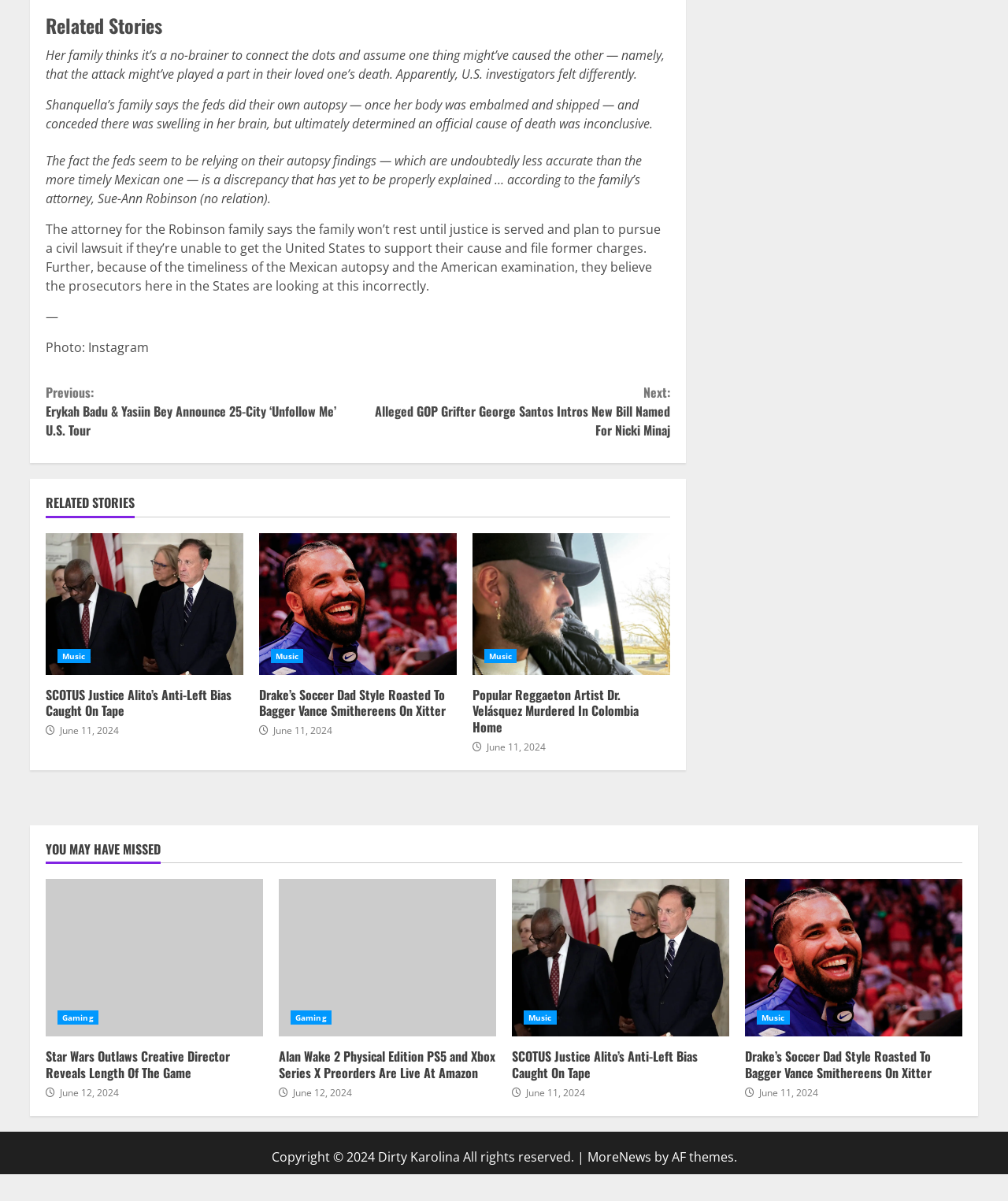What is the topic of the first related story?
Could you answer the question in a detailed manner, providing as much information as possible?

The first related story is about Shanquella's death, which is mentioned in the text 'Her family thinks it’s a no-brainer to connect the dots and assume one thing might’ve caused the other — namely, that the attack might’ve played a part in their loved one’s death.'